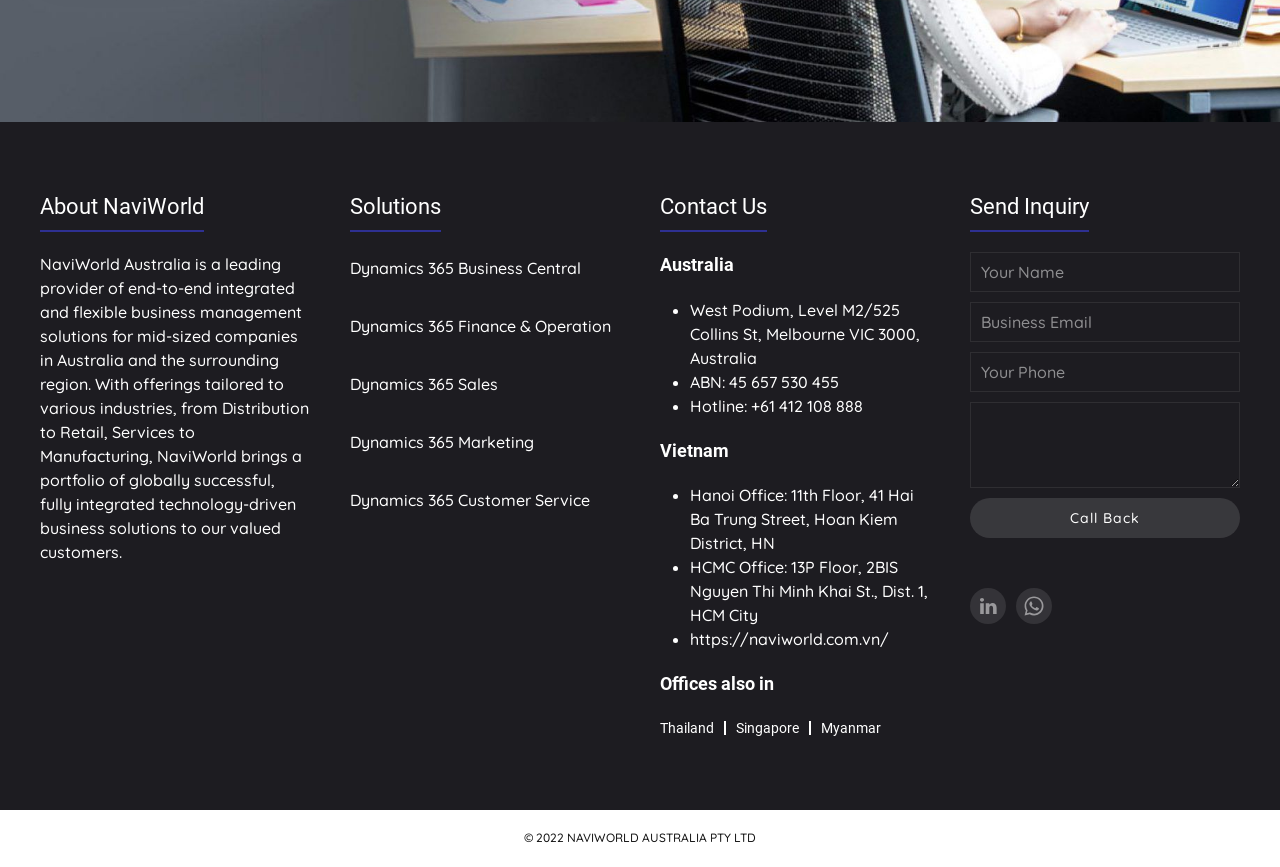Please specify the bounding box coordinates of the area that should be clicked to accomplish the following instruction: "Click on Dynamics 365 Business Central". The coordinates should consist of four float numbers between 0 and 1, i.e., [left, top, right, bottom].

[0.273, 0.296, 0.484, 0.323]